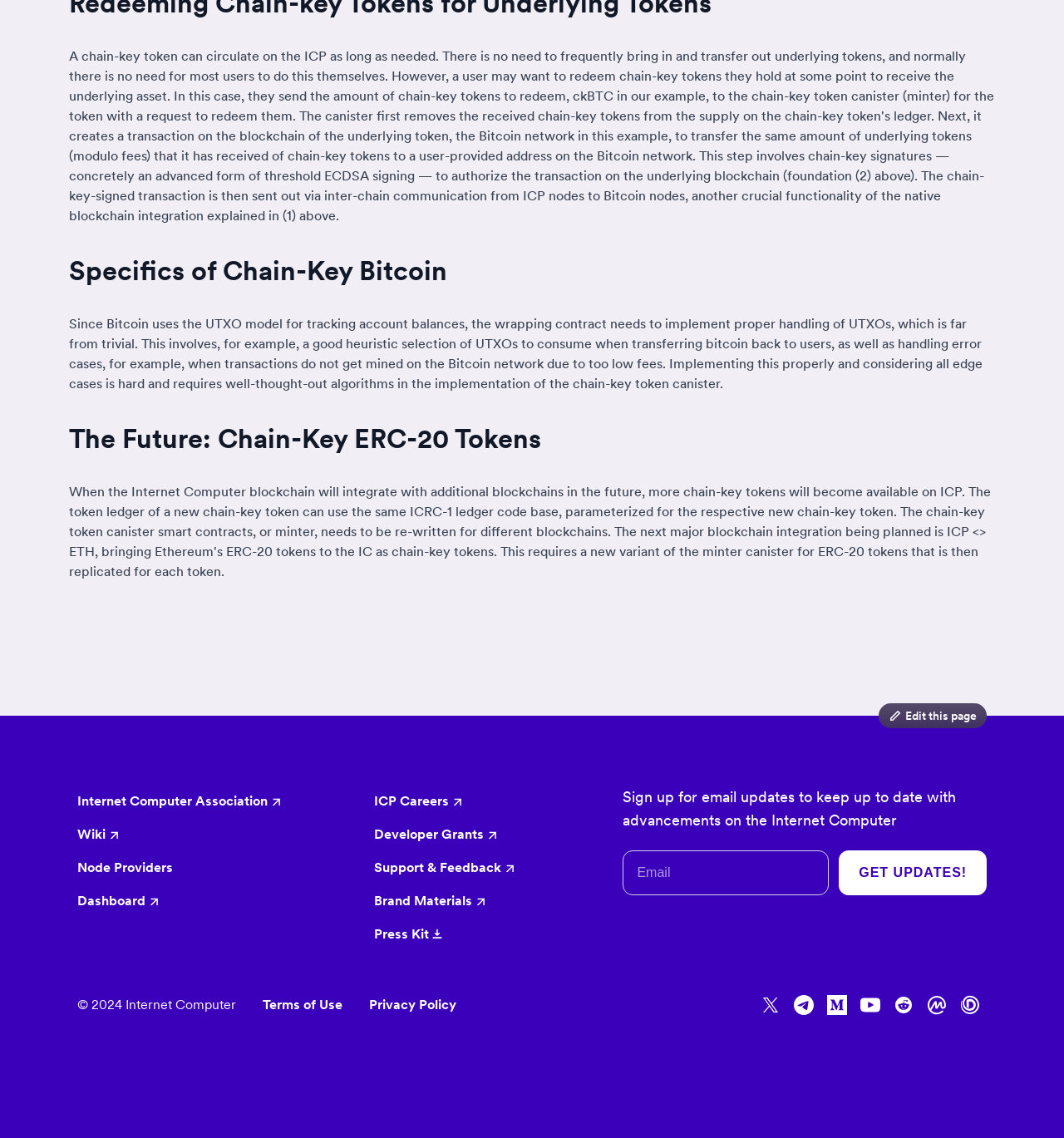Extract the bounding box coordinates of the UI element described by: "Support & Feedback". The coordinates should include four float numbers ranging from 0 to 1, e.g., [left, top, right, bottom].

[0.352, 0.755, 0.485, 0.769]